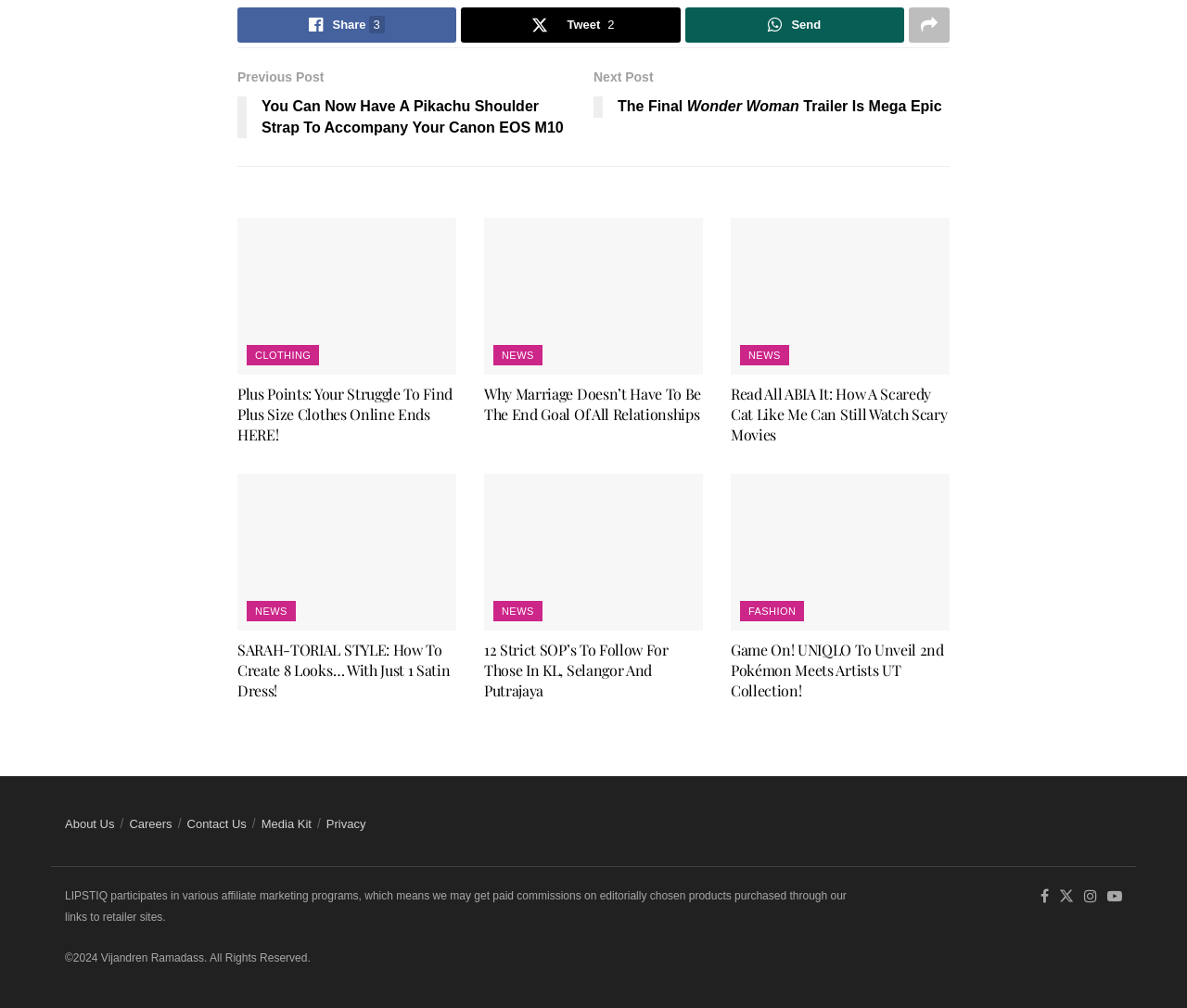Please find the bounding box coordinates of the element that needs to be clicked to perform the following instruction: "Subscribe on iTunes". The bounding box coordinates should be four float numbers between 0 and 1, represented as [left, top, right, bottom].

None